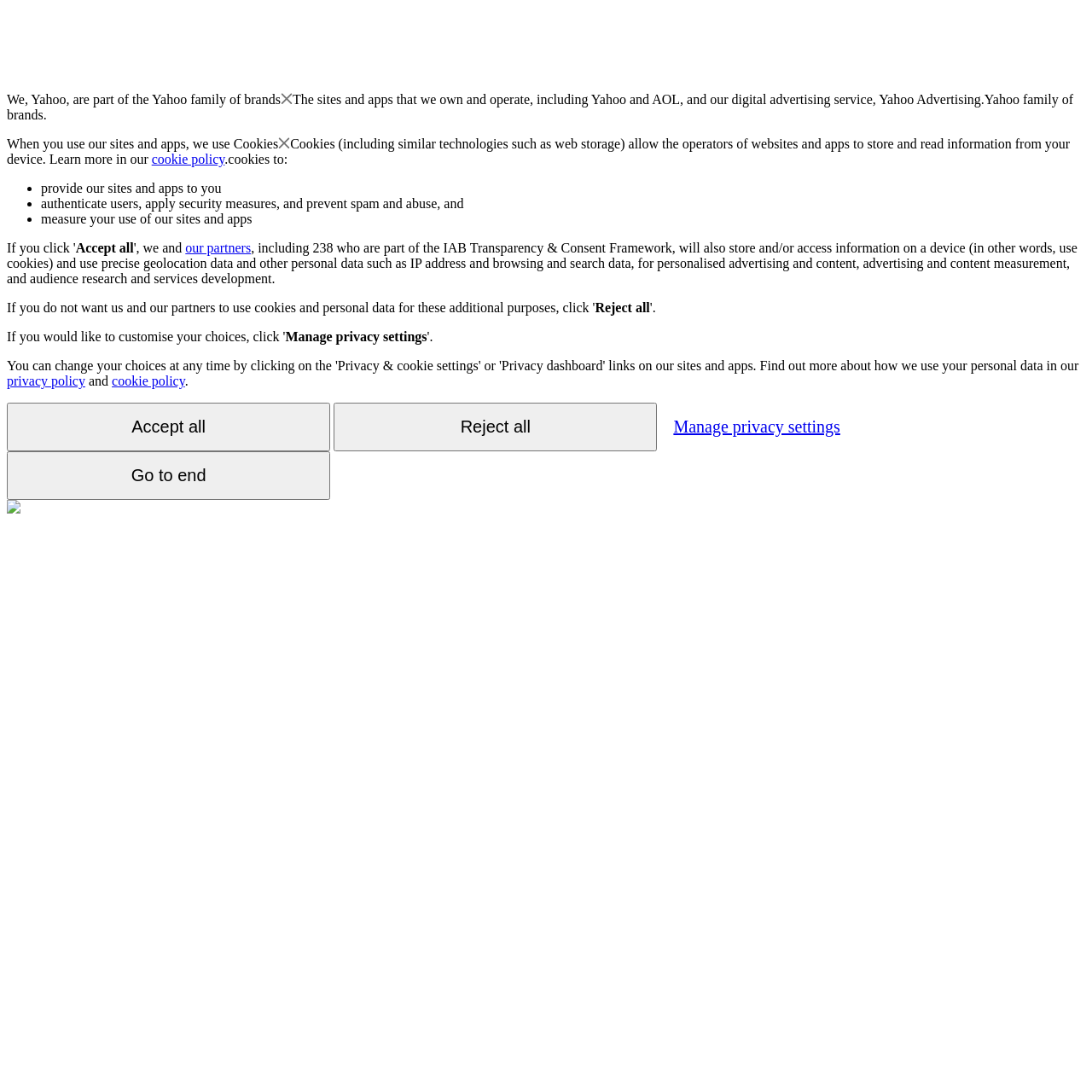How many partners are part of the IAB Transparency & Consent Framework?
Please interpret the details in the image and answer the question thoroughly.

The text states that 'including 238 who are part of the IAB Transparency & Consent Framework, will also store and/or access information on a device', which indicates that there are 238 partners part of the IAB Transparency & Consent Framework.